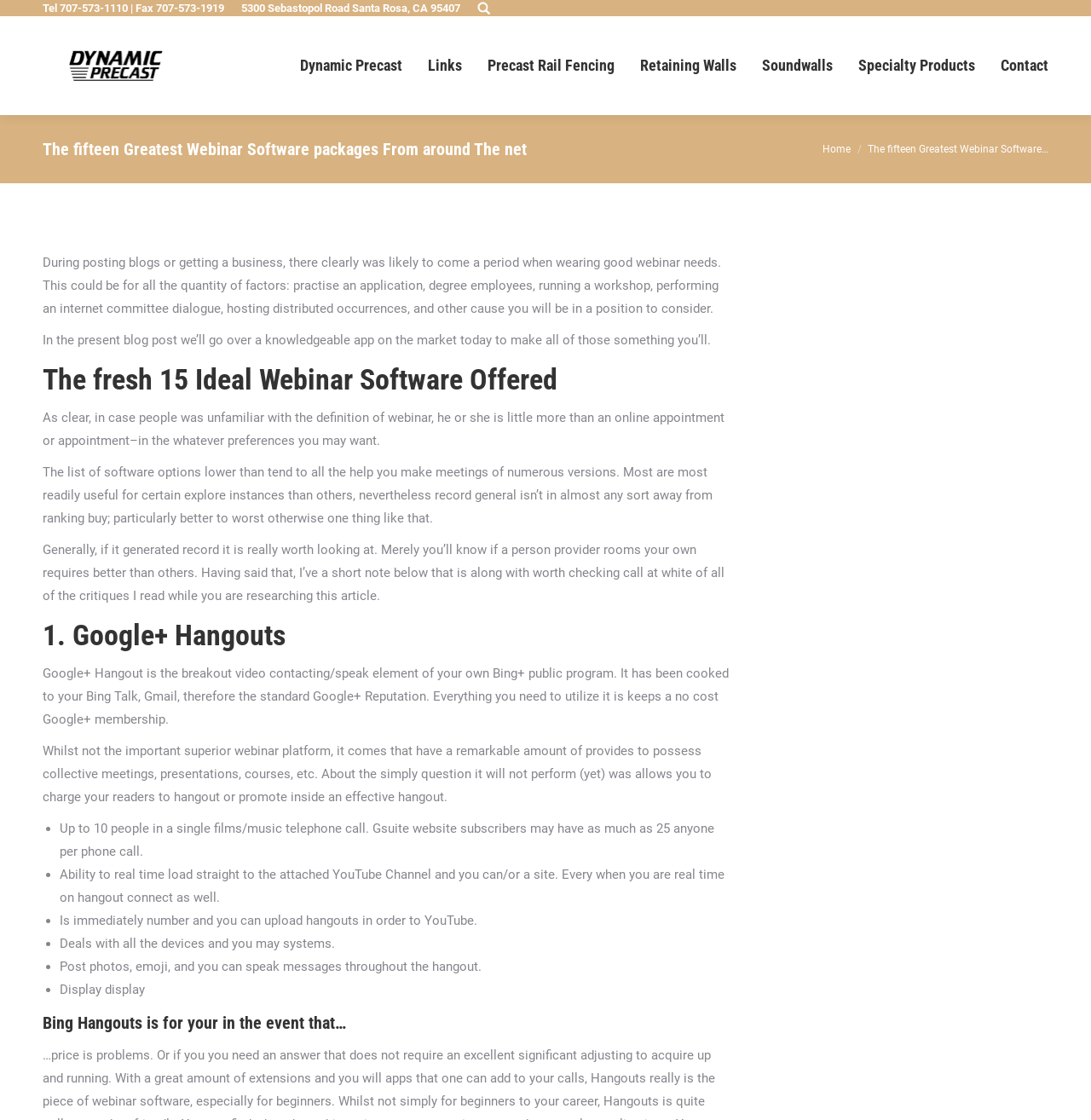Calculate the bounding box coordinates for the UI element based on the following description: "aria-label="Twitter"". Ensure the coordinates are four float numbers between 0 and 1, i.e., [left, top, right, bottom].

None